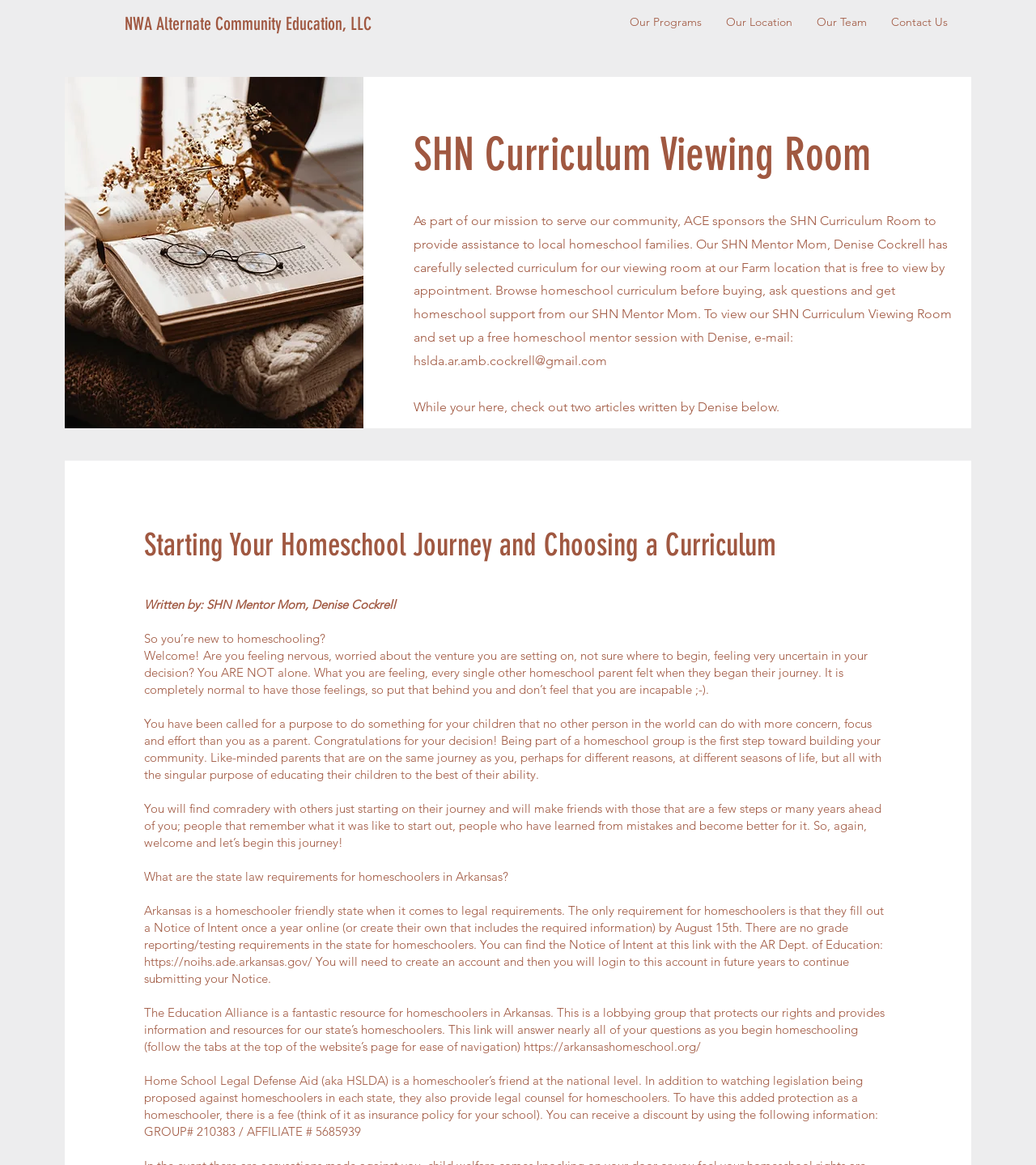Give a concise answer of one word or phrase to the question: 
Who is the SHN Mentor Mom?

Denise Cockrell